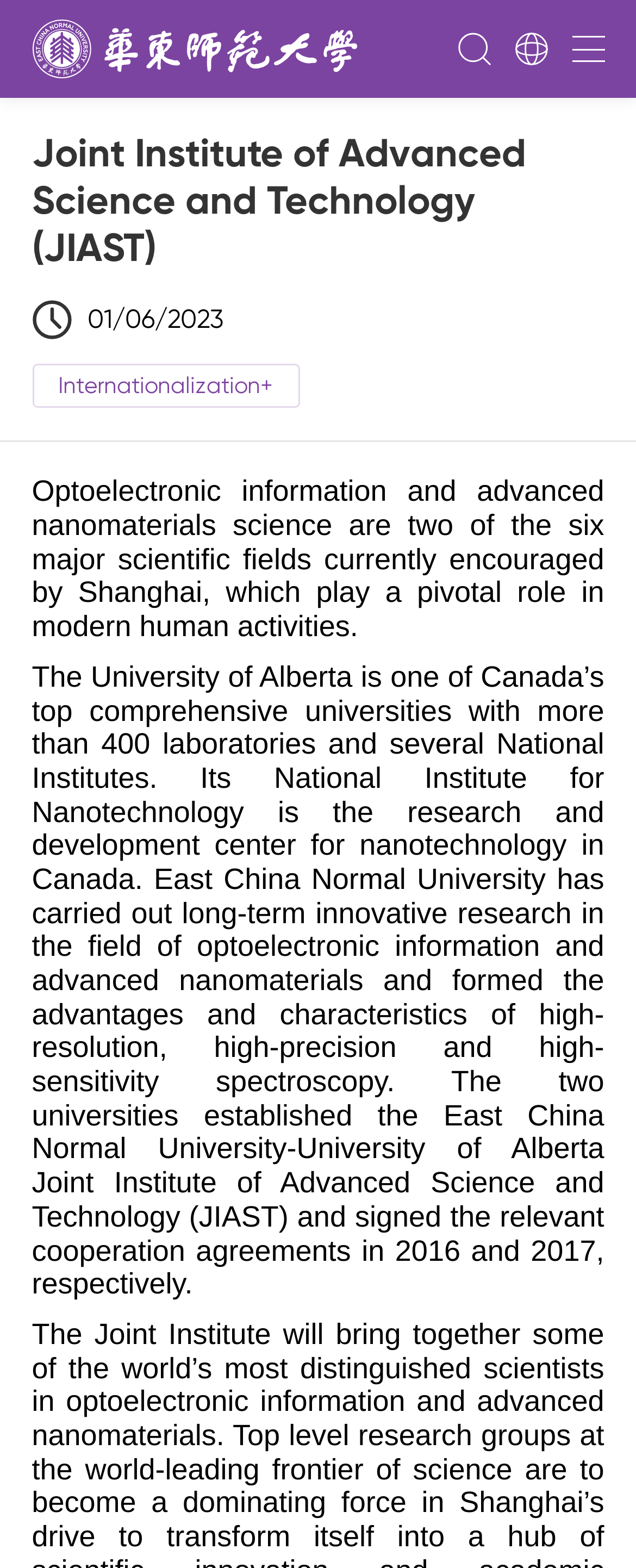Provide the bounding box for the UI element matching this description: "Internationalization+".

[0.05, 0.232, 0.471, 0.26]